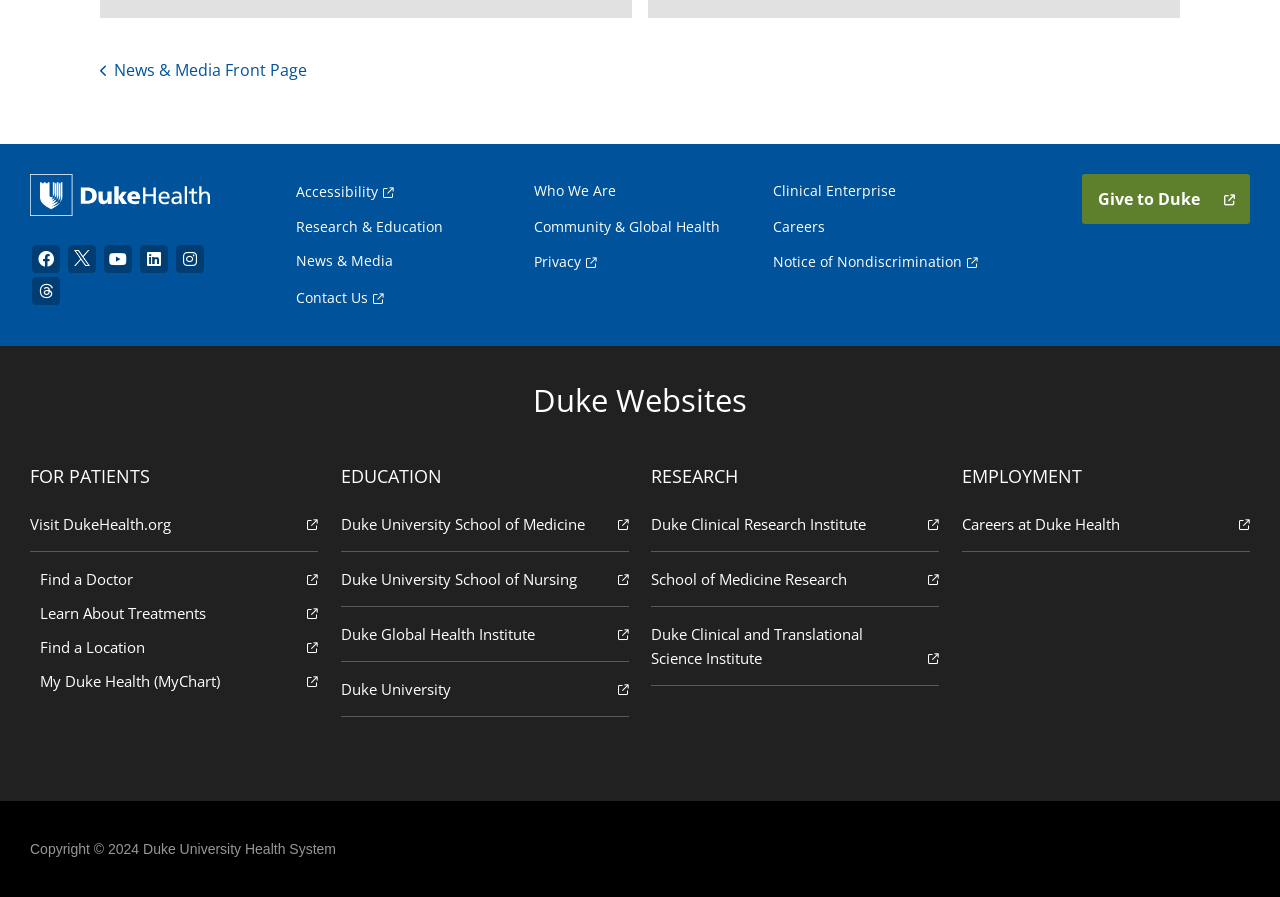Identify the bounding box coordinates for the element you need to click to achieve the following task: "Go to News & Media Front Page". Provide the bounding box coordinates as four float numbers between 0 and 1, in the form [left, top, right, bottom].

[0.078, 0.066, 0.24, 0.091]